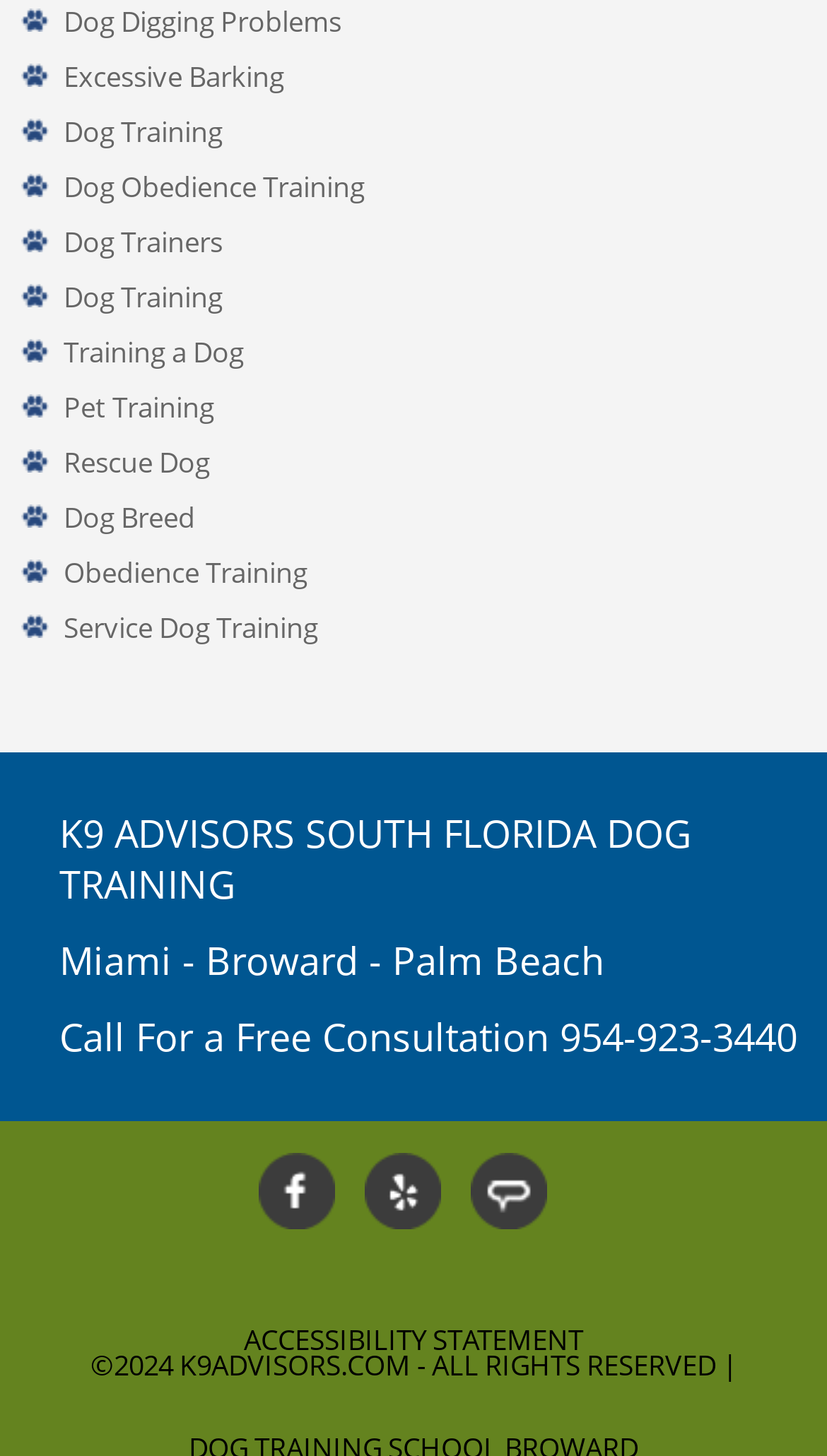Answer the following query with a single word or phrase:
What is the year of copyright?

2024